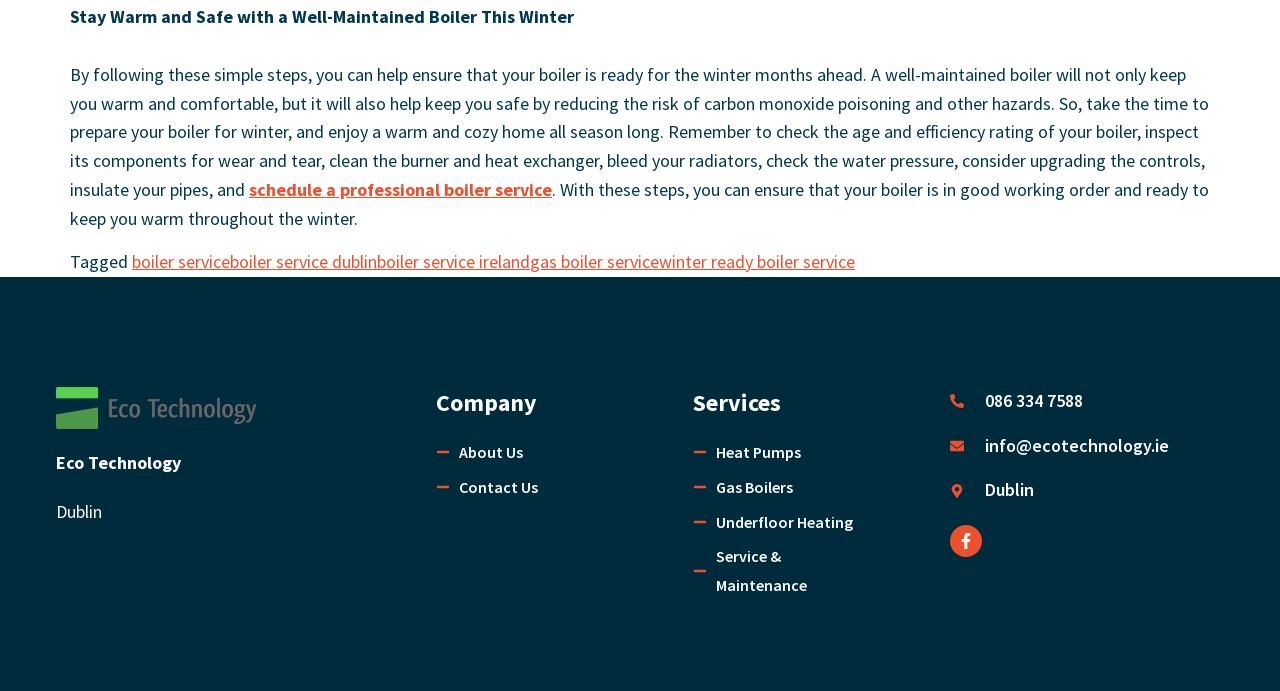Use the details in the image to answer the question thoroughly: 
What company is associated with this webpage?

The heading element 'Eco Technology' and the logo image 'eco technology dublin logo' suggest that the webpage is related to the company Eco Technology.